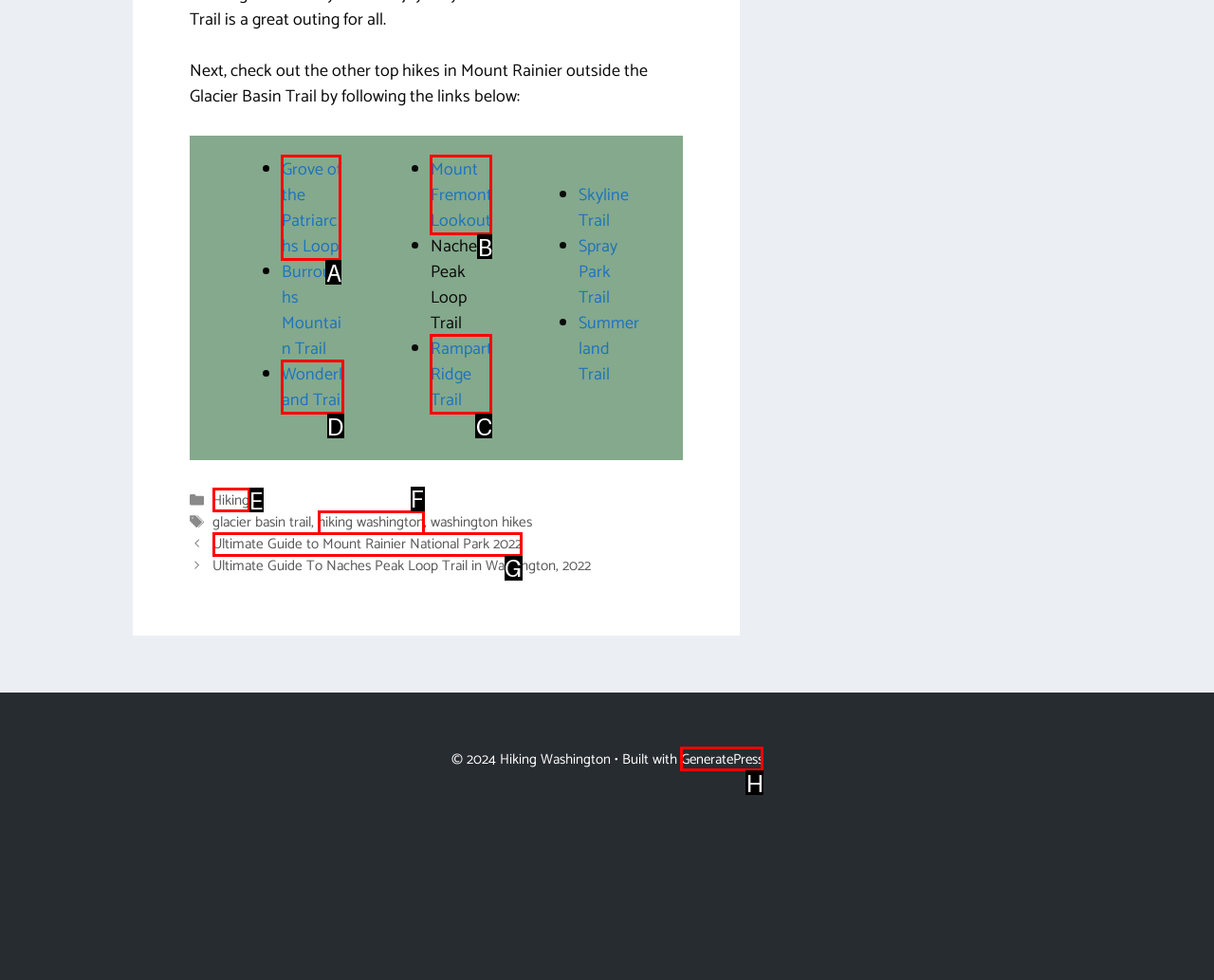Tell me which one HTML element I should click to complete the following task: Click the 'ABOUT' link in the navigation menu Answer with the option's letter from the given choices directly.

None